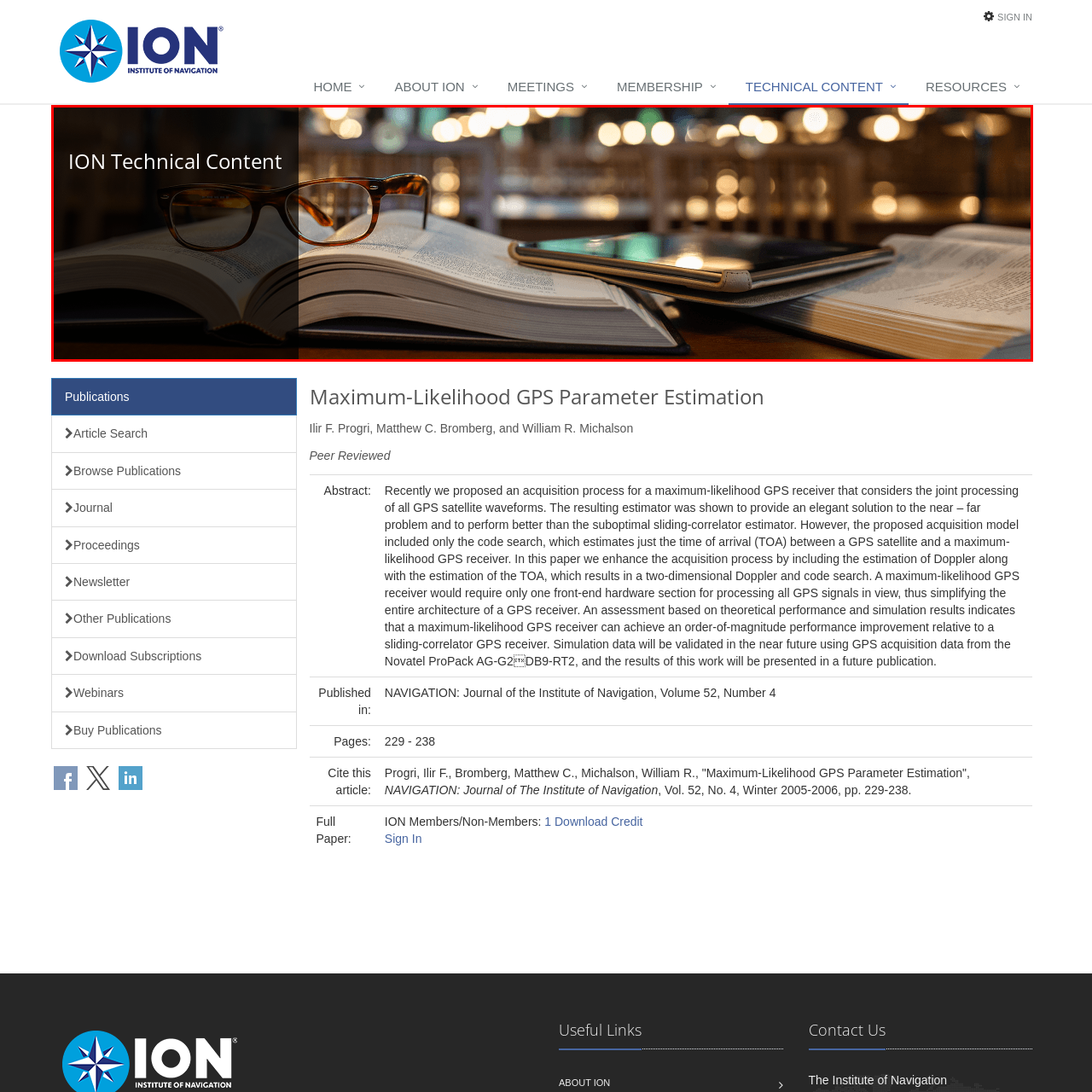Analyze the picture within the red frame, What type of content is suggested by the image? 
Provide a one-word or one-phrase response.

Academic or technical